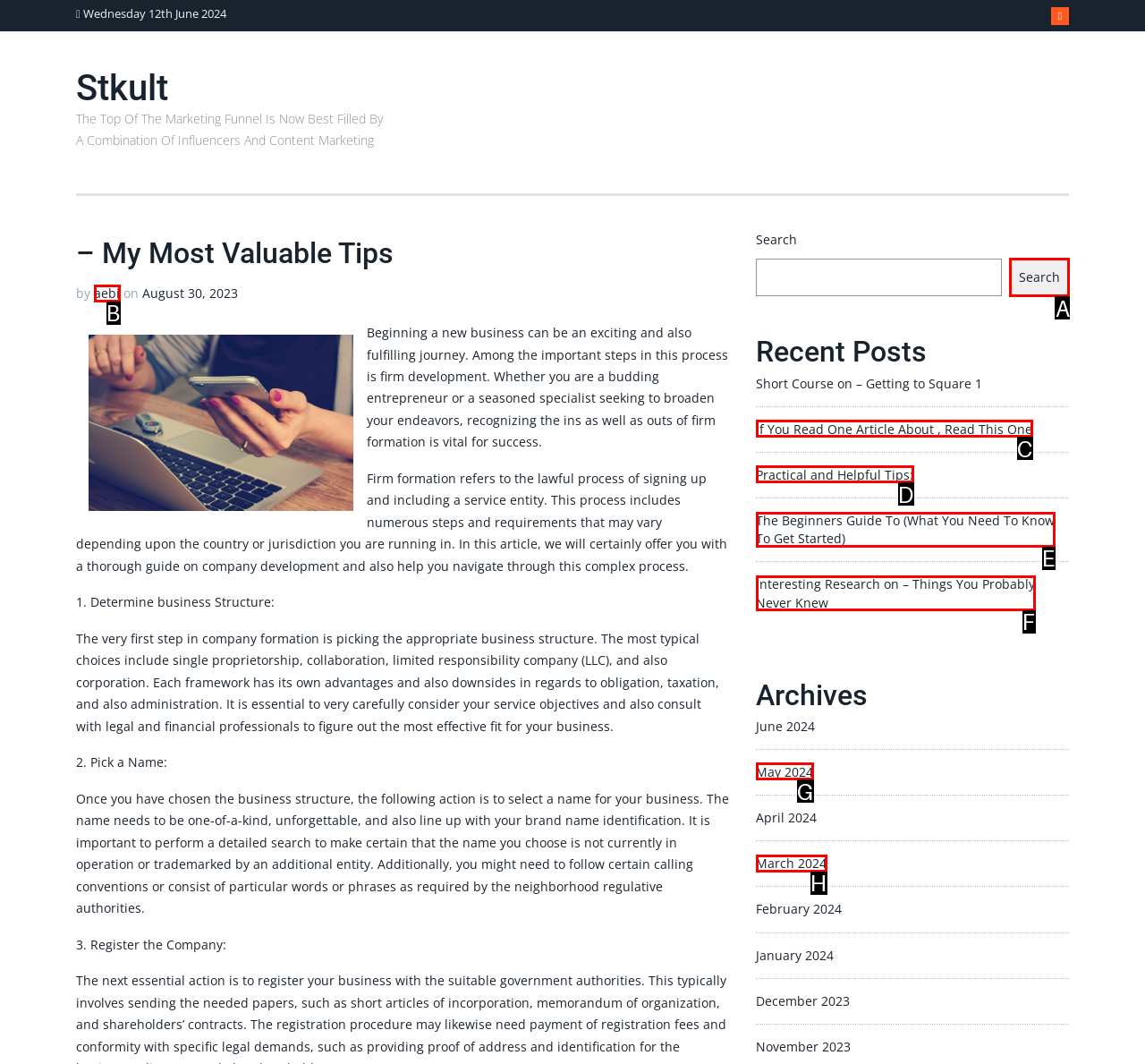Find the HTML element to click in order to complete this task: Click the search button
Answer with the letter of the correct option.

A